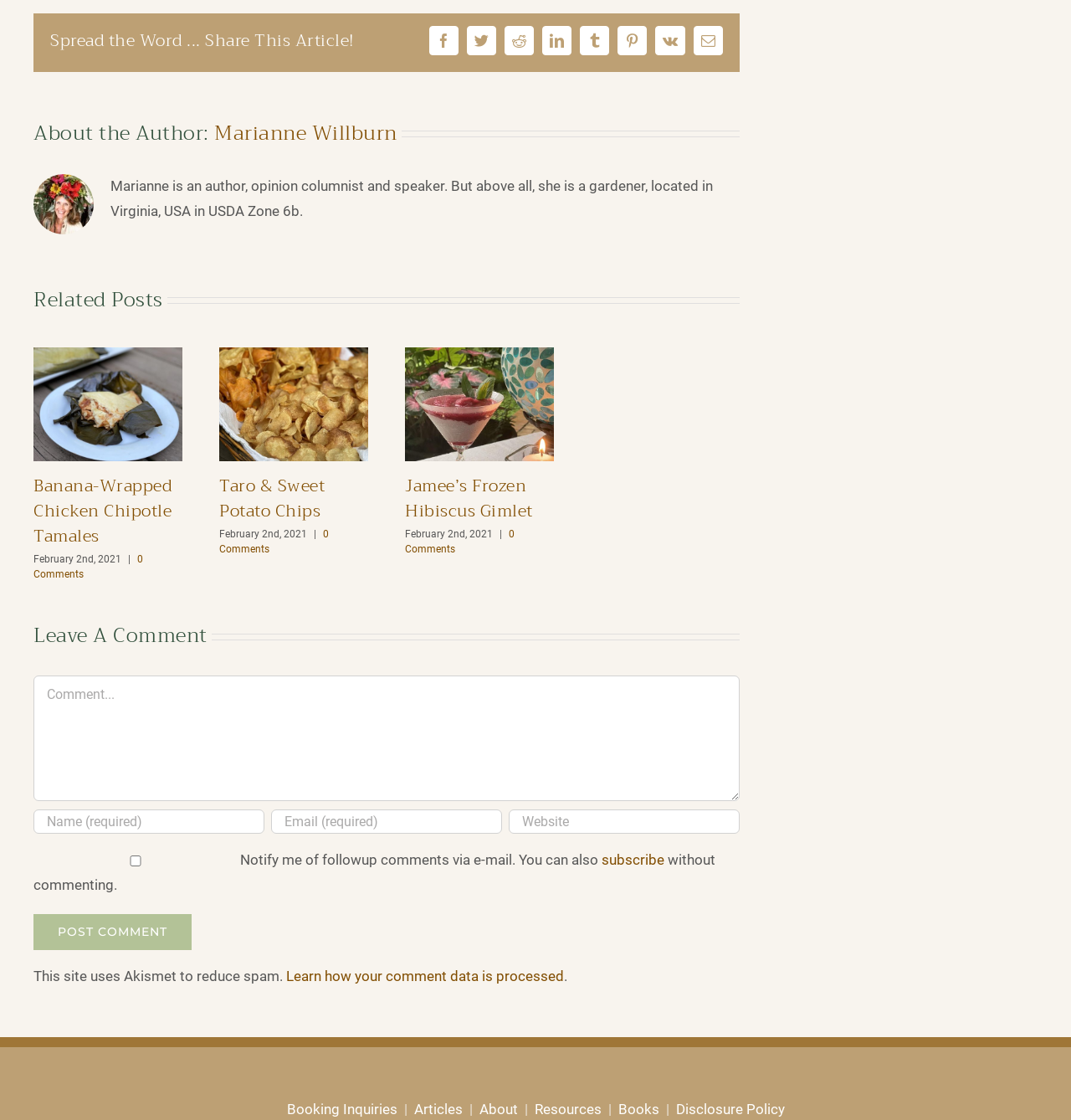Please identify the bounding box coordinates of the clickable area that will fulfill the following instruction: "Leave a comment". The coordinates should be in the format of four float numbers between 0 and 1, i.e., [left, top, right, bottom].

[0.031, 0.603, 0.691, 0.715]